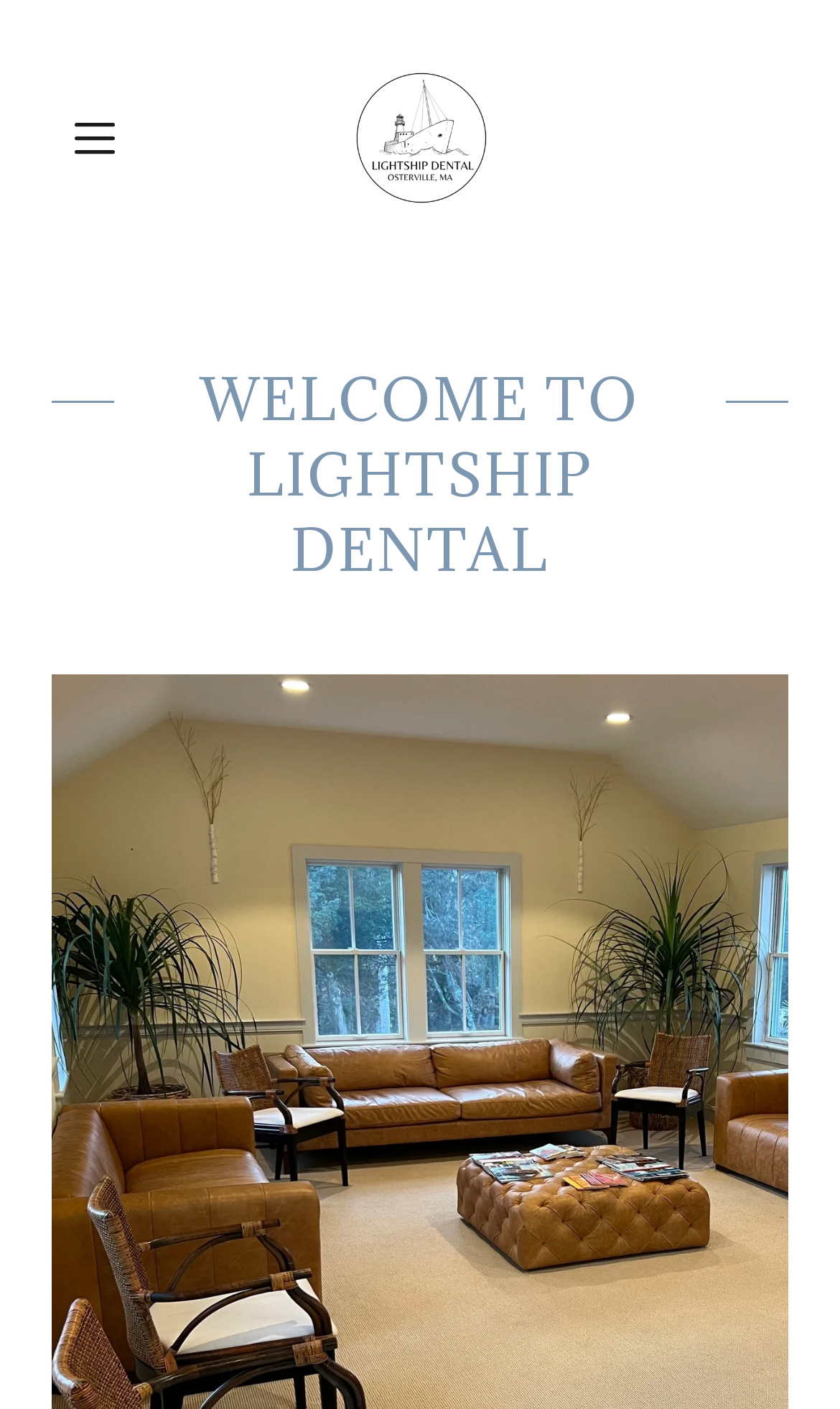Identify and extract the heading text of the webpage.

WELCOME TO LIGHTSHIP DENTAL